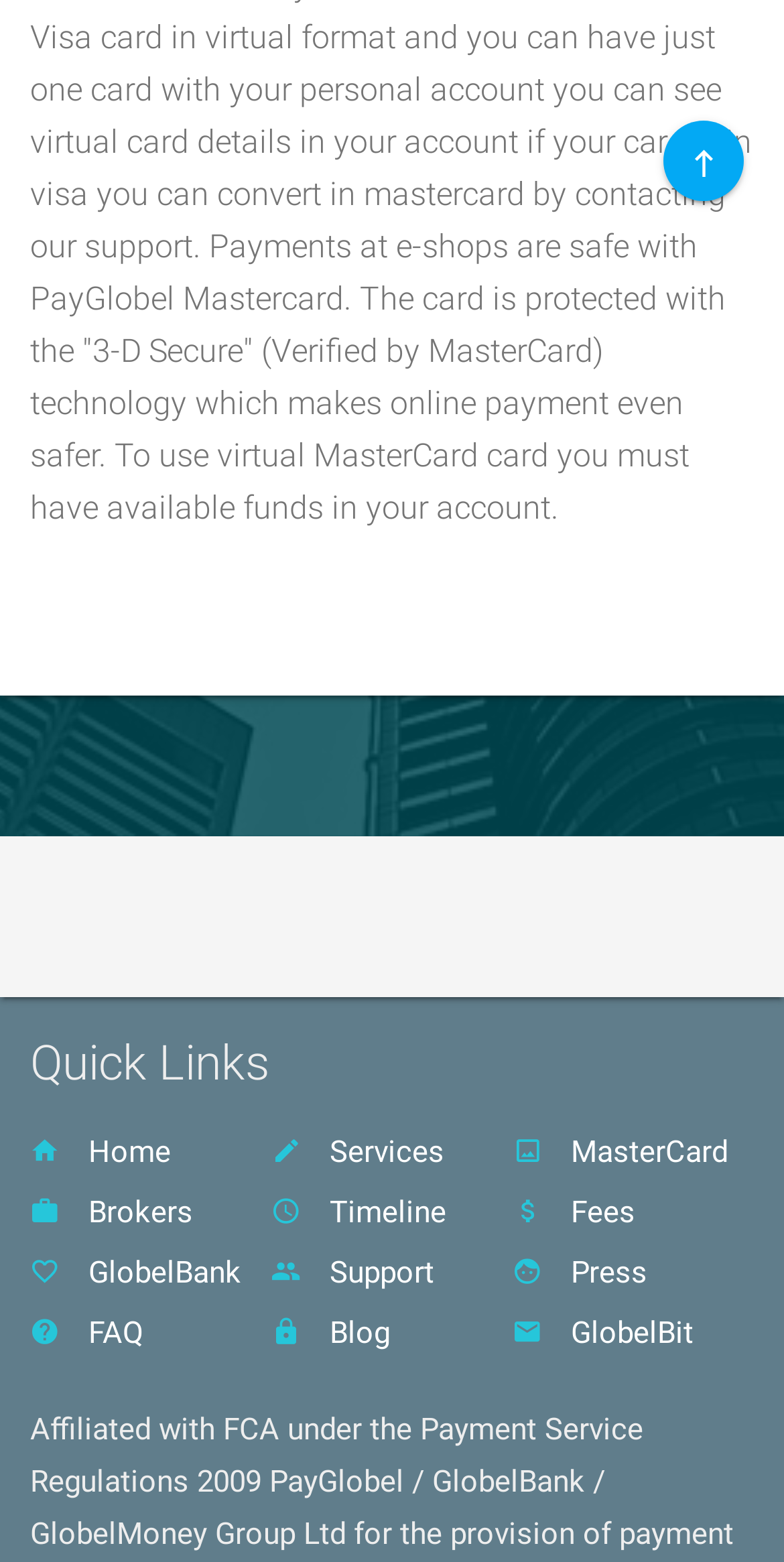Please mark the clickable region by giving the bounding box coordinates needed to complete this instruction: "go to home page".

[0.038, 0.718, 0.346, 0.756]